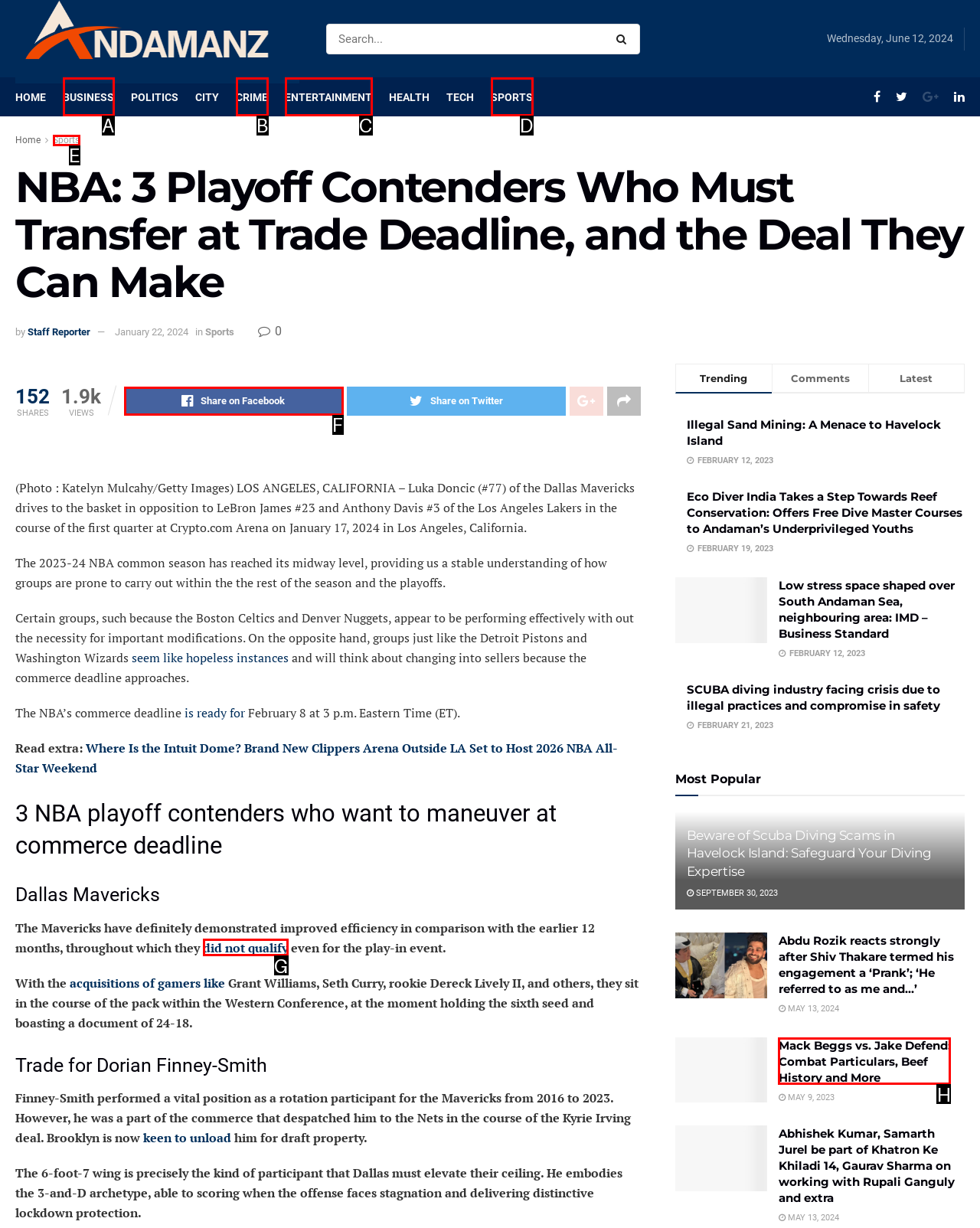Based on the task: Share the article on Facebook, which UI element should be clicked? Answer with the letter that corresponds to the correct option from the choices given.

F